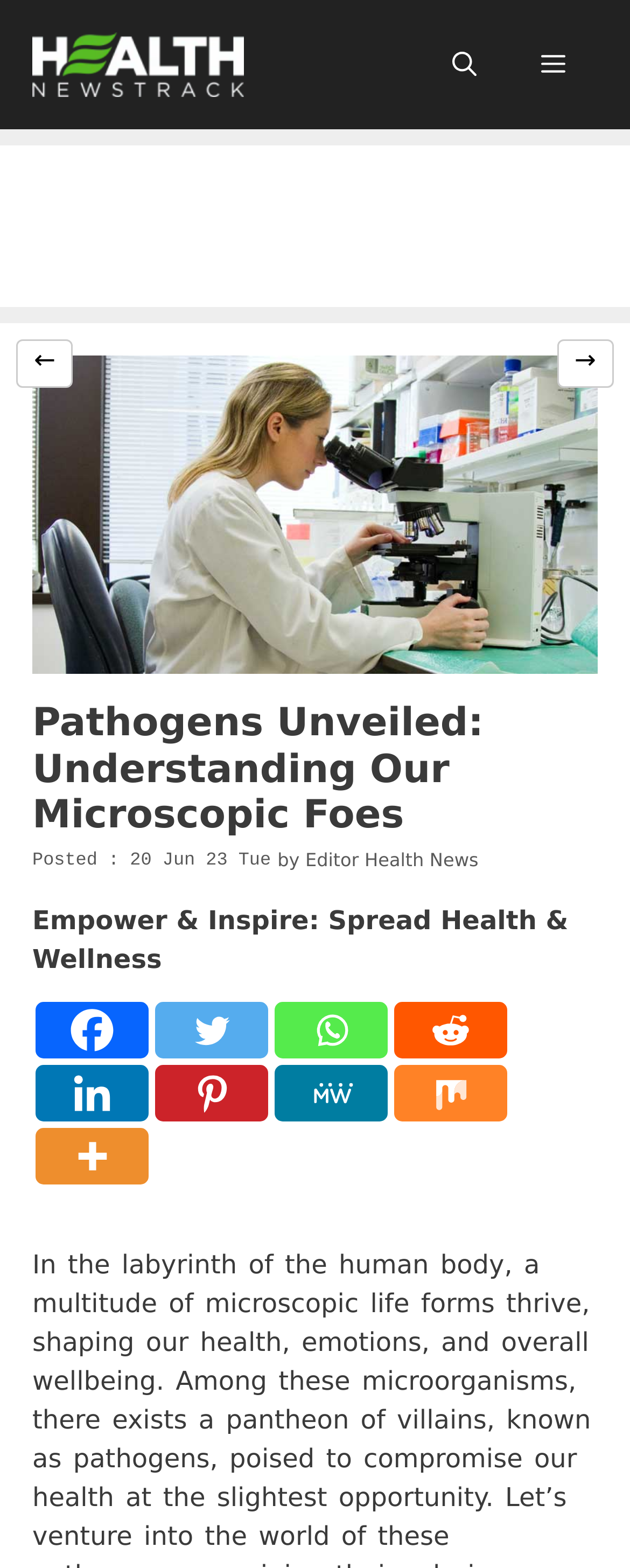Please give the bounding box coordinates of the area that should be clicked to fulfill the following instruction: "Click the Facebook link". The coordinates should be in the format of four float numbers from 0 to 1, i.e., [left, top, right, bottom].

[0.056, 0.639, 0.236, 0.675]